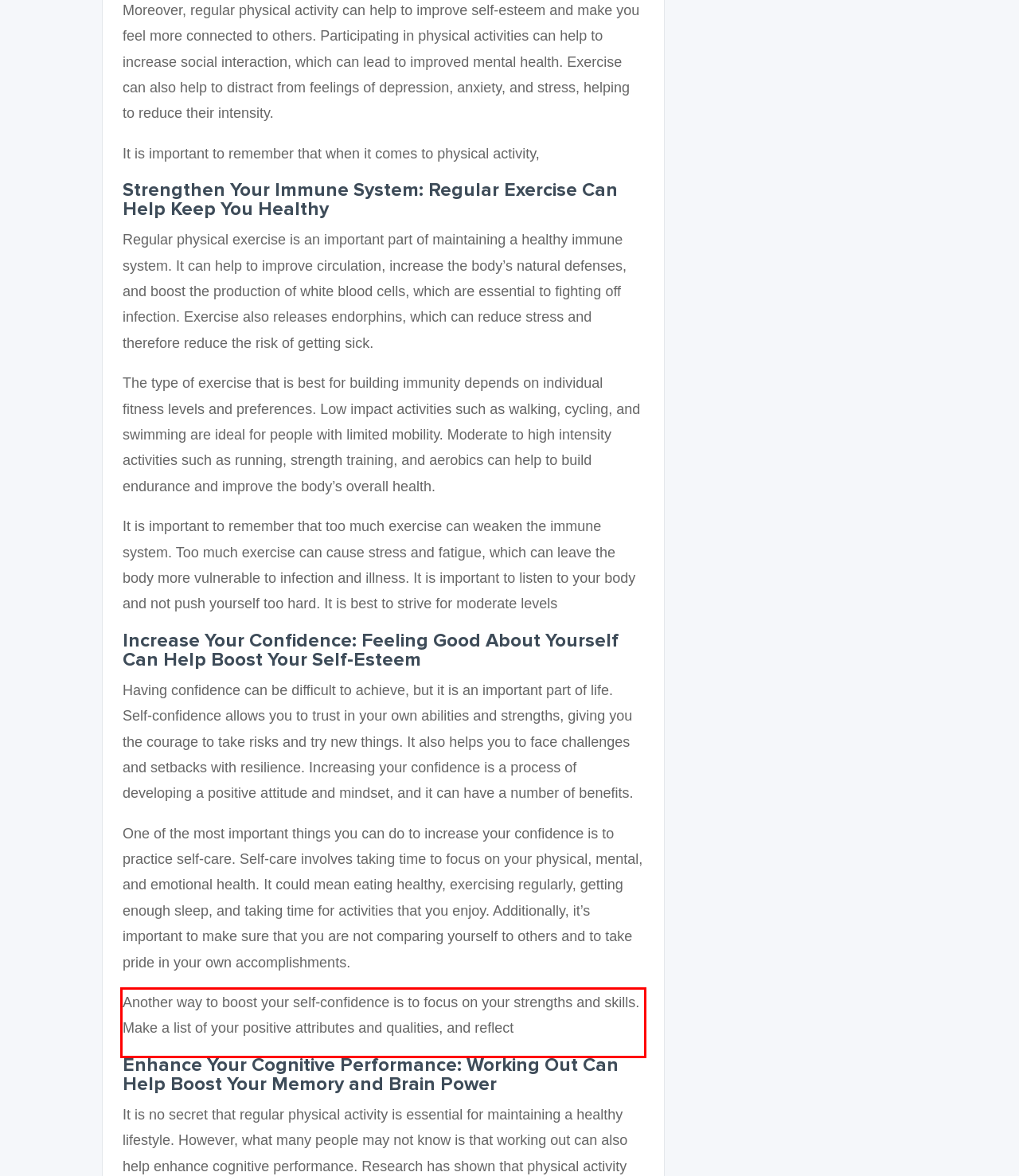You are provided with a webpage screenshot that includes a red rectangle bounding box. Extract the text content from within the bounding box using OCR.

Another way to boost your self-confidence is to focus on your strengths and skills. Make a list of your positive attributes and qualities, and reflect